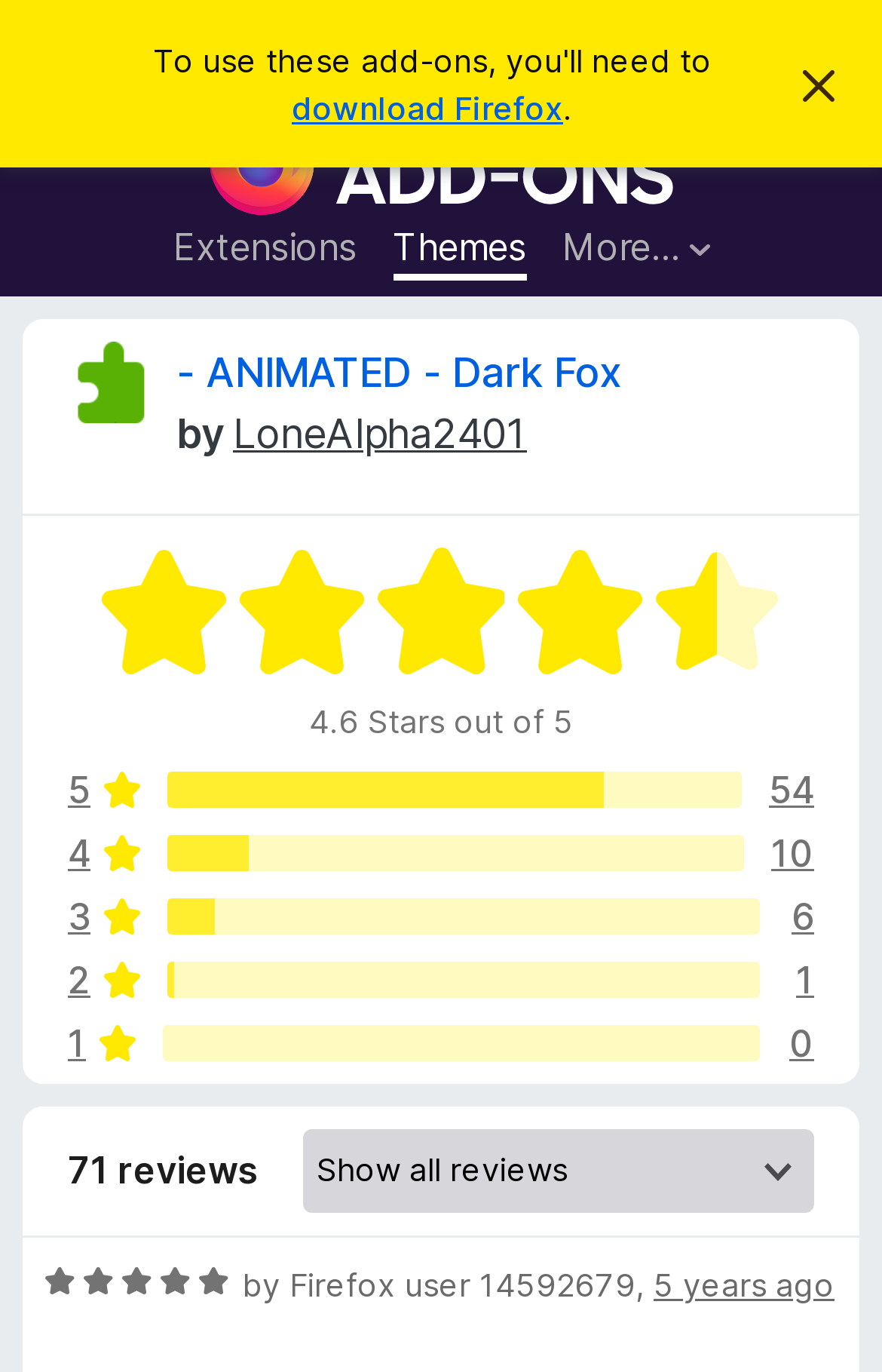Elaborate on the information and visuals displayed on the webpage.

This webpage is about the reviews and ratings of the Firefox add-on "- ANIMATED - Dark Fox" by LoneAlpha2401. At the top, there is a link to download Firefox and a button to dismiss a notice. Below that, there are links to Firefox Browser Add-ons, Extensions, and Themes. A search bar is located on the top left, accompanied by a button labeled "More…" that has a dropdown menu.

The main content of the page is divided into two sections. The top section displays the add-on's icon, title, and author, along with a rating of 4.6 out of 5 stars. There are also links to view the number of reviews for each rating (e.g., 5 stars, 4 stars, etc.).

The bottom section contains a header with the title "Reviews for - ANIMATED - Dark Fox" and a subheading with the add-on's name and author. Below that, there is a list of reviews, with each review displaying a rating, the reviewer's username, and the date of the review. The first review is visible, with a rating of 5 out of 5 stars and a comment from the reviewer.